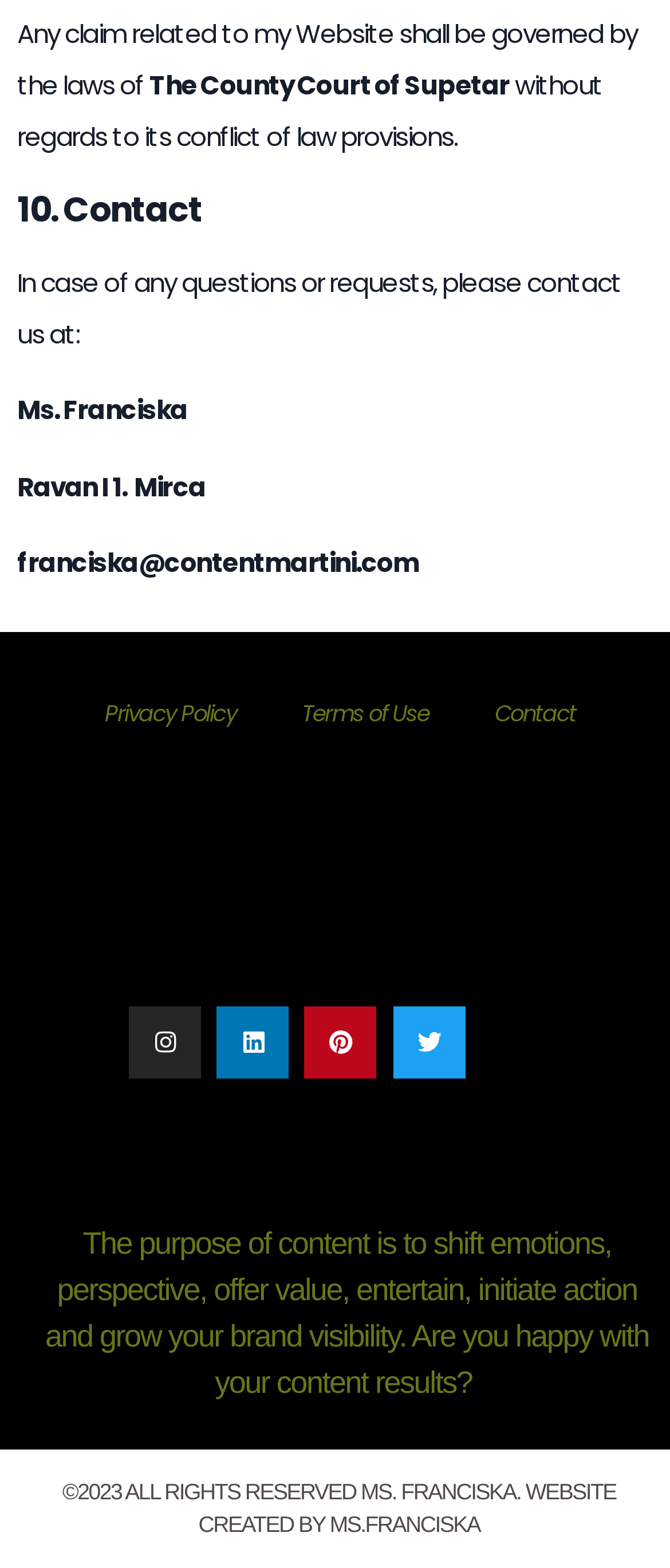Determine the bounding box coordinates of the section I need to click to execute the following instruction: "Contact us". Provide the coordinates as four float numbers between 0 and 1, i.e., [left, top, right, bottom].

[0.661, 0.436, 0.859, 0.476]